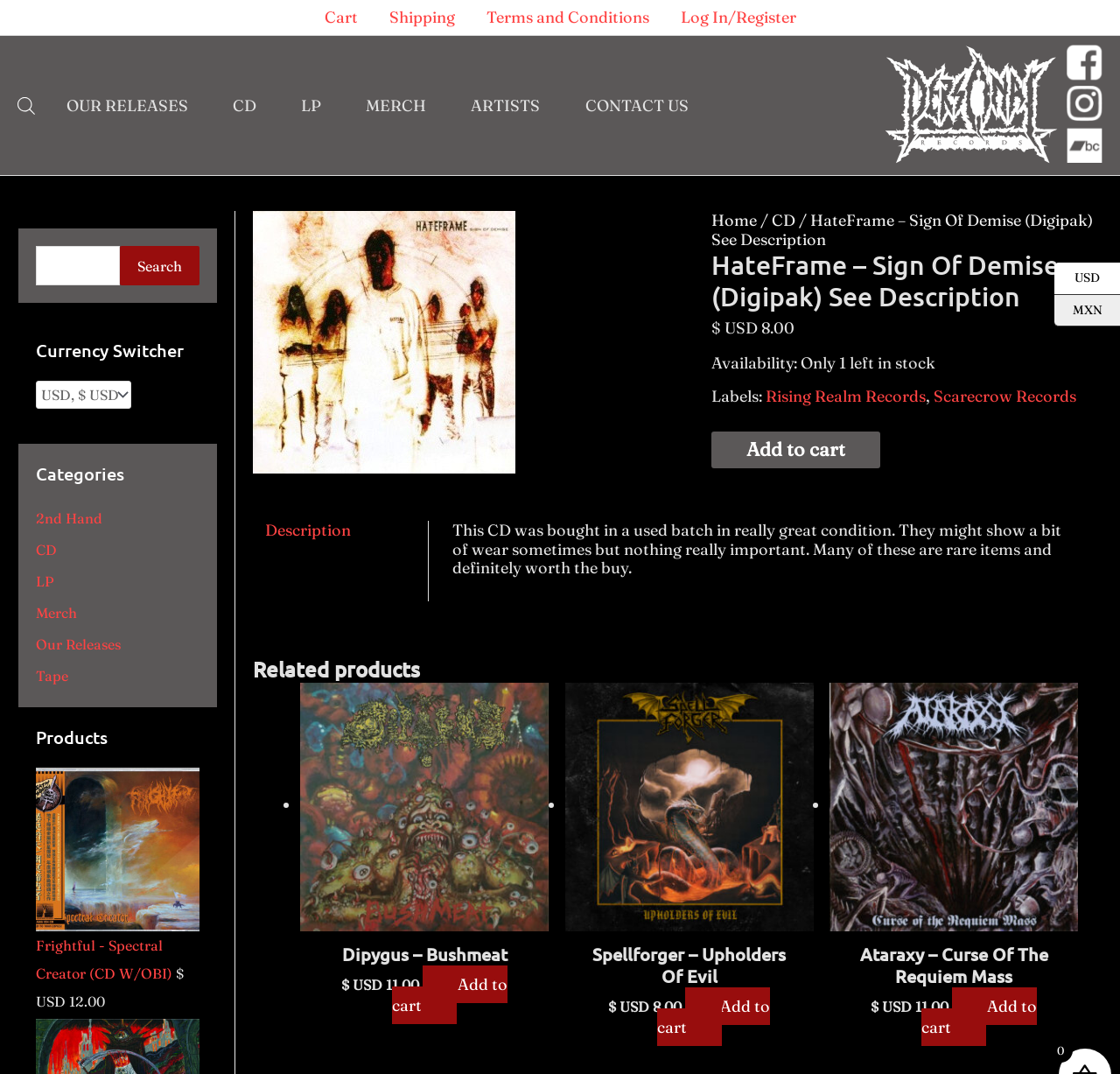Analyze the image and deliver a detailed answer to the question: What is the label of the CD?

The label of the CD can be found in the static text element with the text 'Labels:' followed by the label names 'Rising Realm Records' and 'Scarecrow Records'.